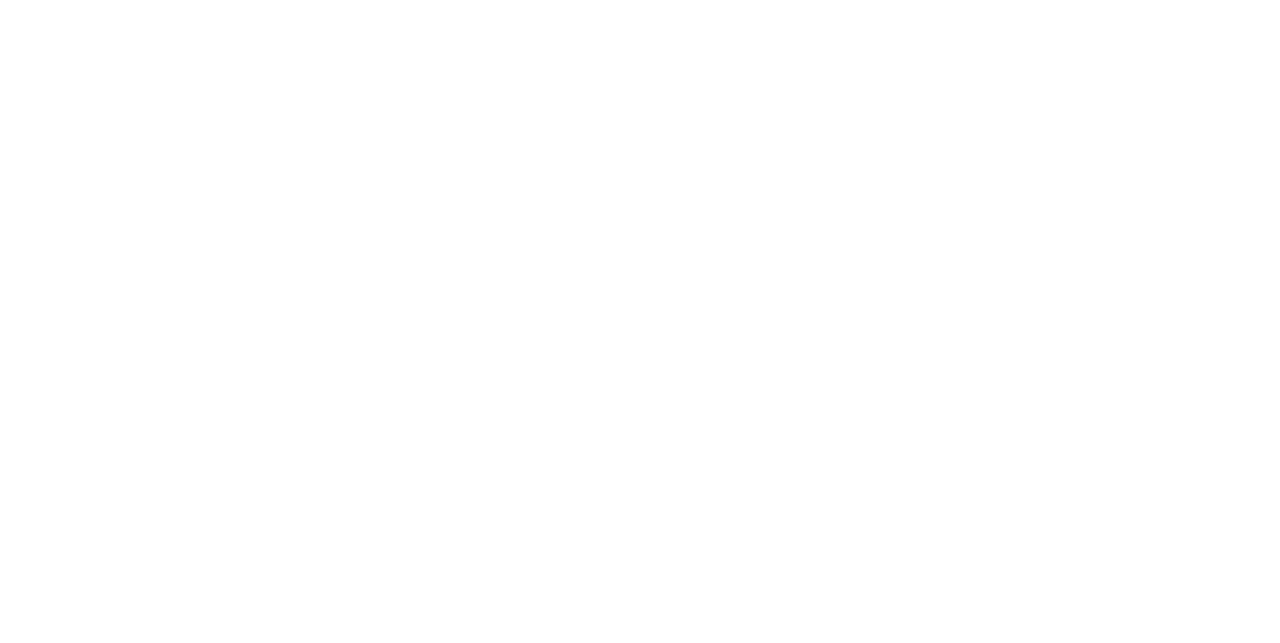What is the license under which Random Bytes is released?
Please answer the question with as much detail as possible using the screenshot.

The webpage states that 'Random Bytes is released under the GPL v.3', which means that the software is open-source and follows the terms of the GNU General Public License version 3.